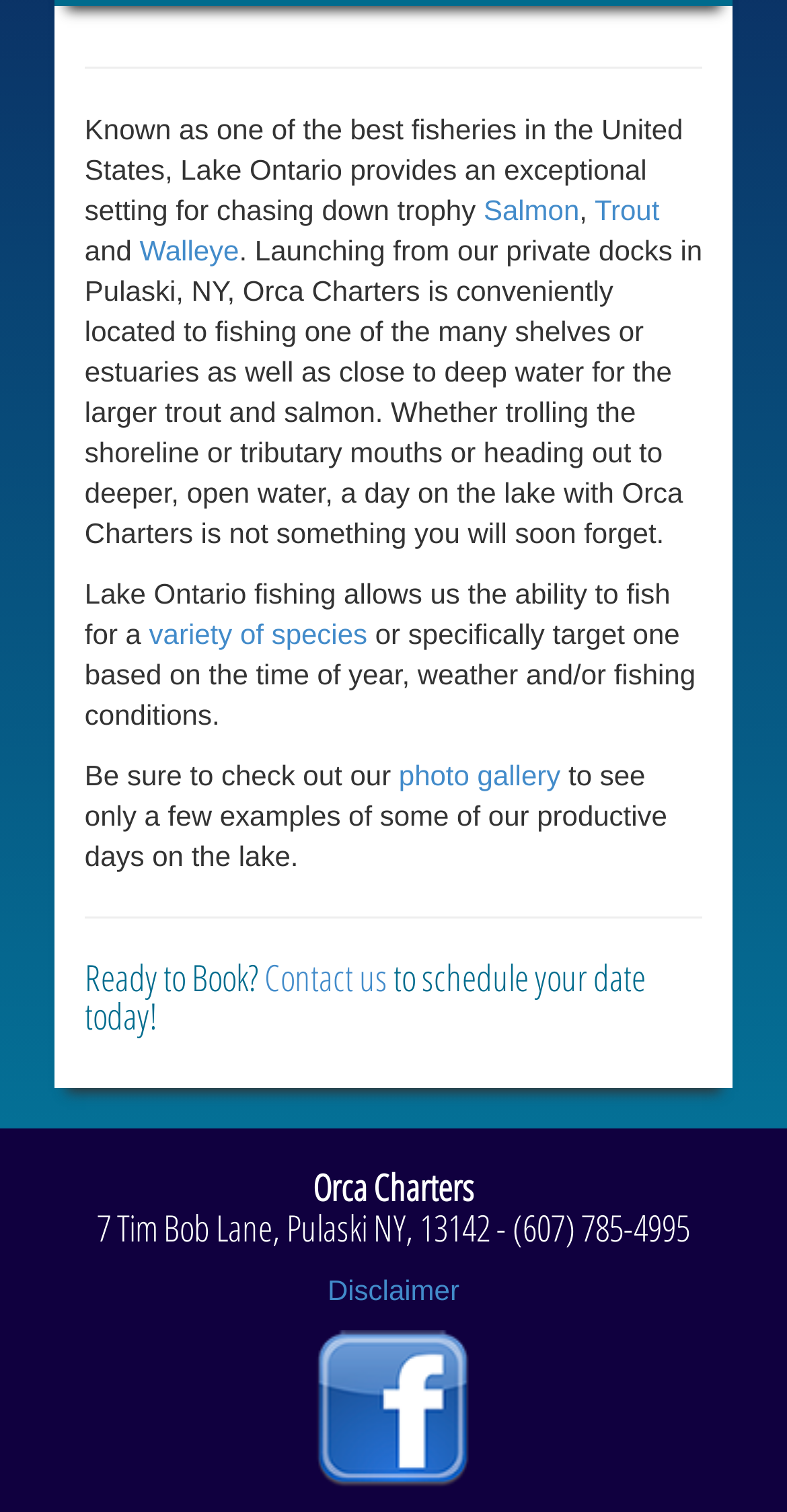Predict the bounding box of the UI element that fits this description: "parent_node: Orca Charters".

[0.069, 0.88, 0.931, 0.986]